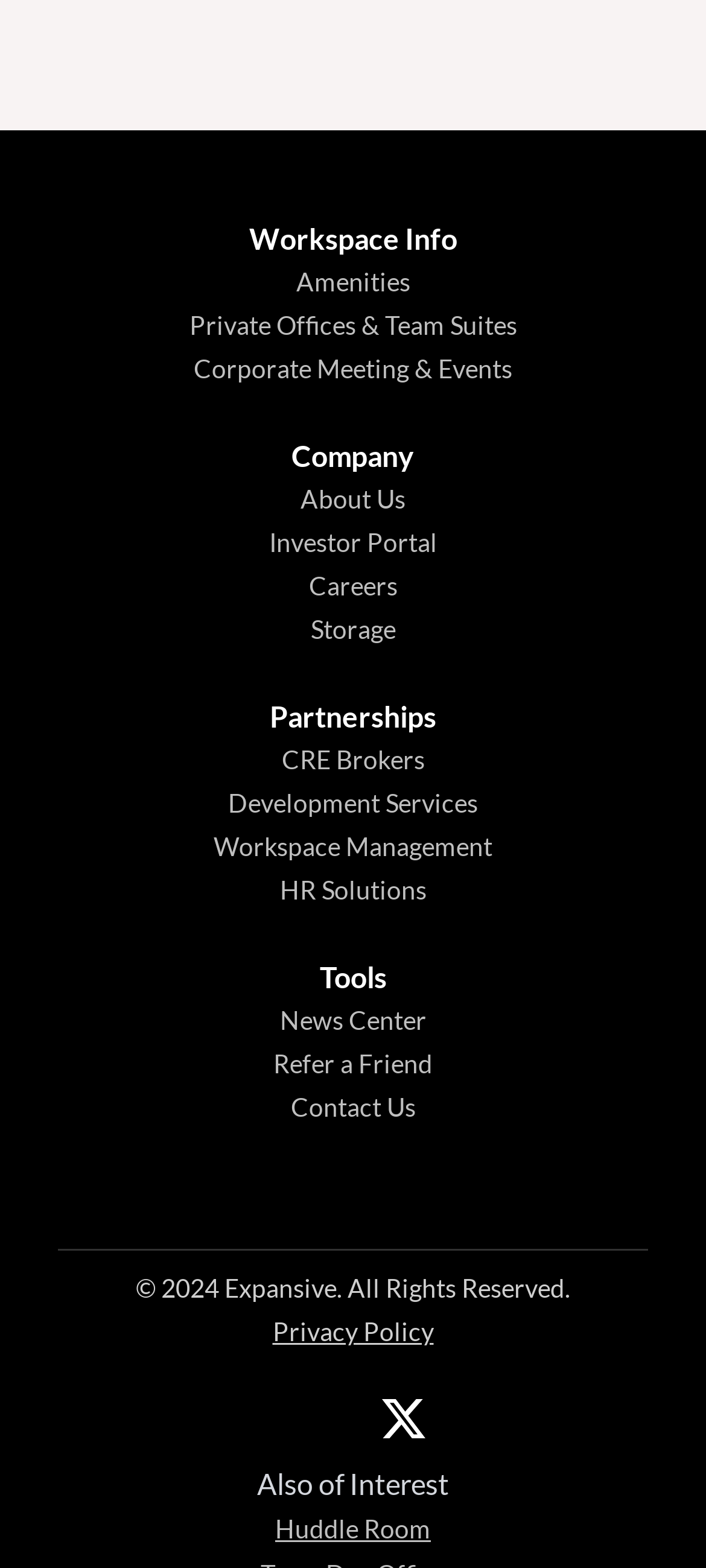What is the last link in the 'Tools' section?
Answer the question with a thorough and detailed explanation.

The last link in the 'Tools' section is 'Contact Us', which is located at the bottom of the section.